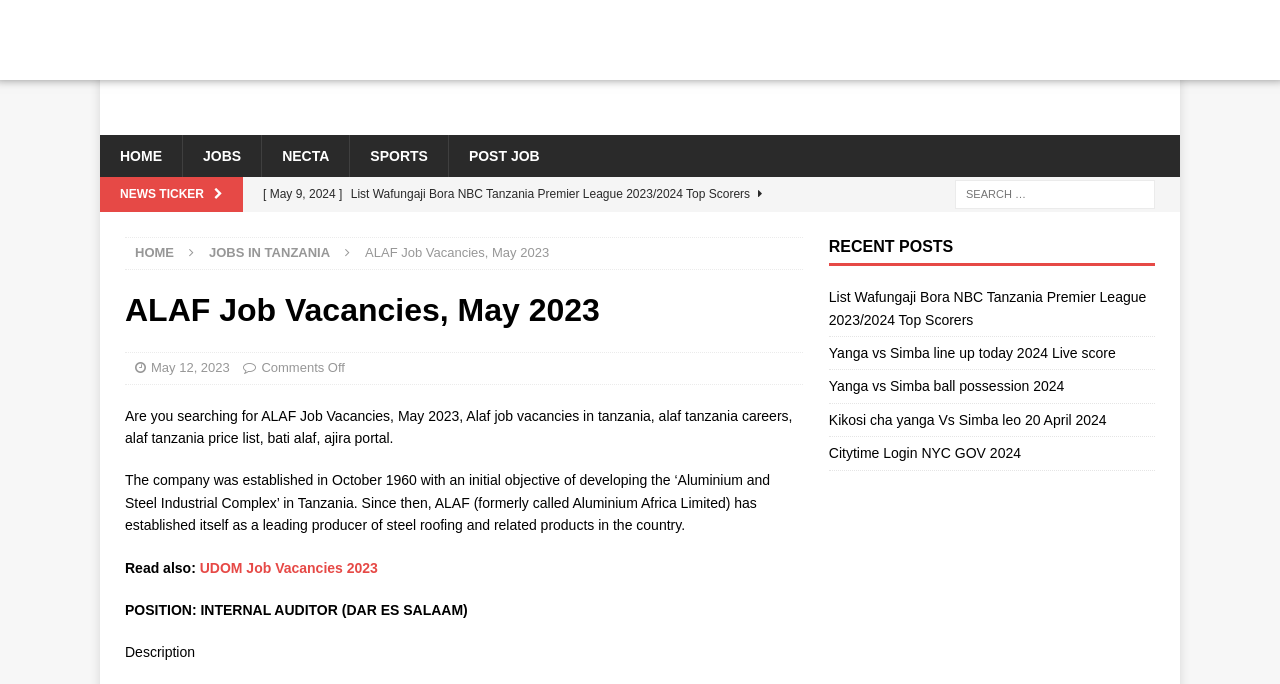Please respond to the question with a concise word or phrase:
How many recent posts are listed on the webpage?

5